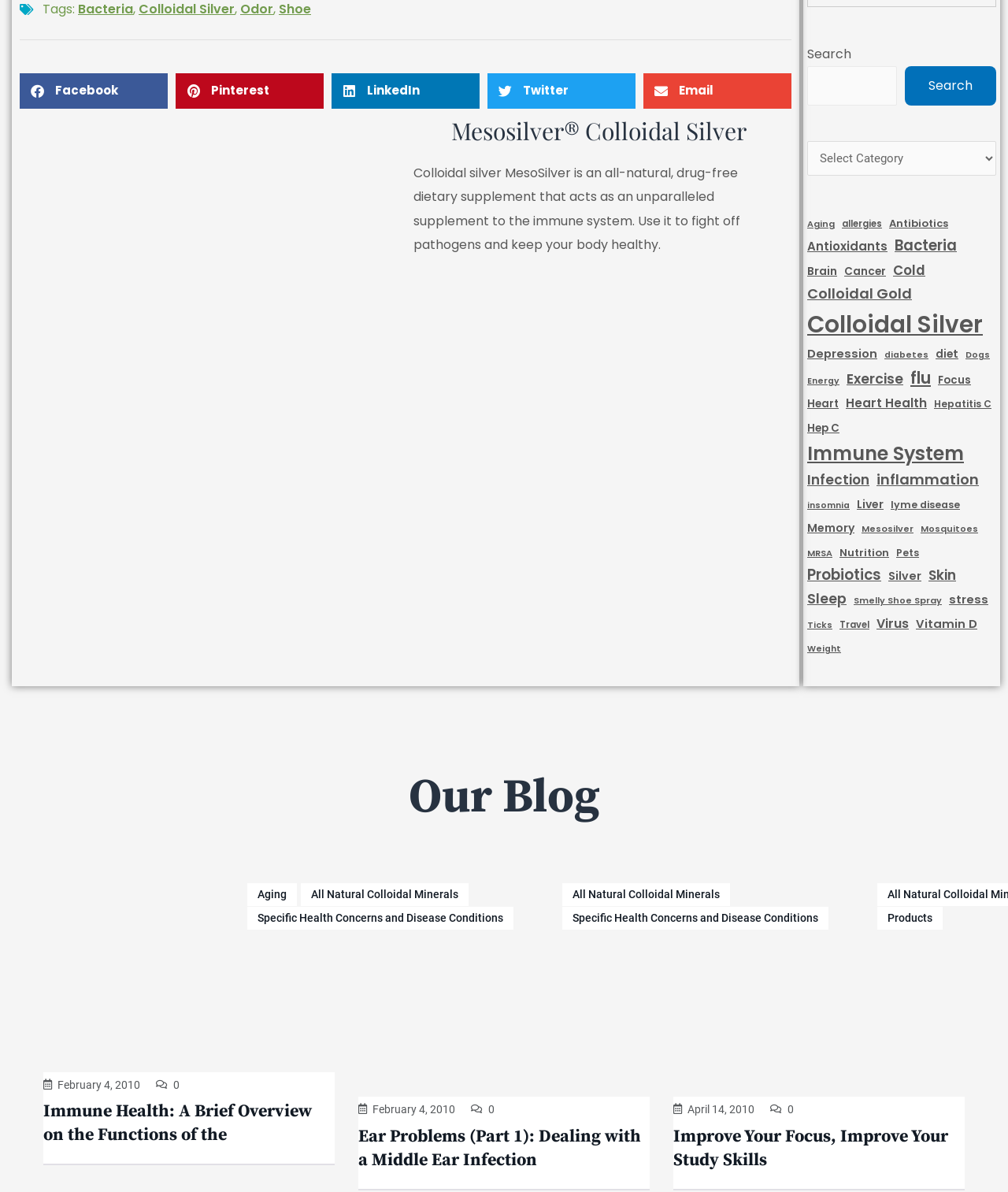Can you find the bounding box coordinates for the element that needs to be clicked to execute this instruction: "Select Categories"? The coordinates should be given as four float numbers between 0 and 1, i.e., [left, top, right, bottom].

[0.801, 0.118, 0.988, 0.148]